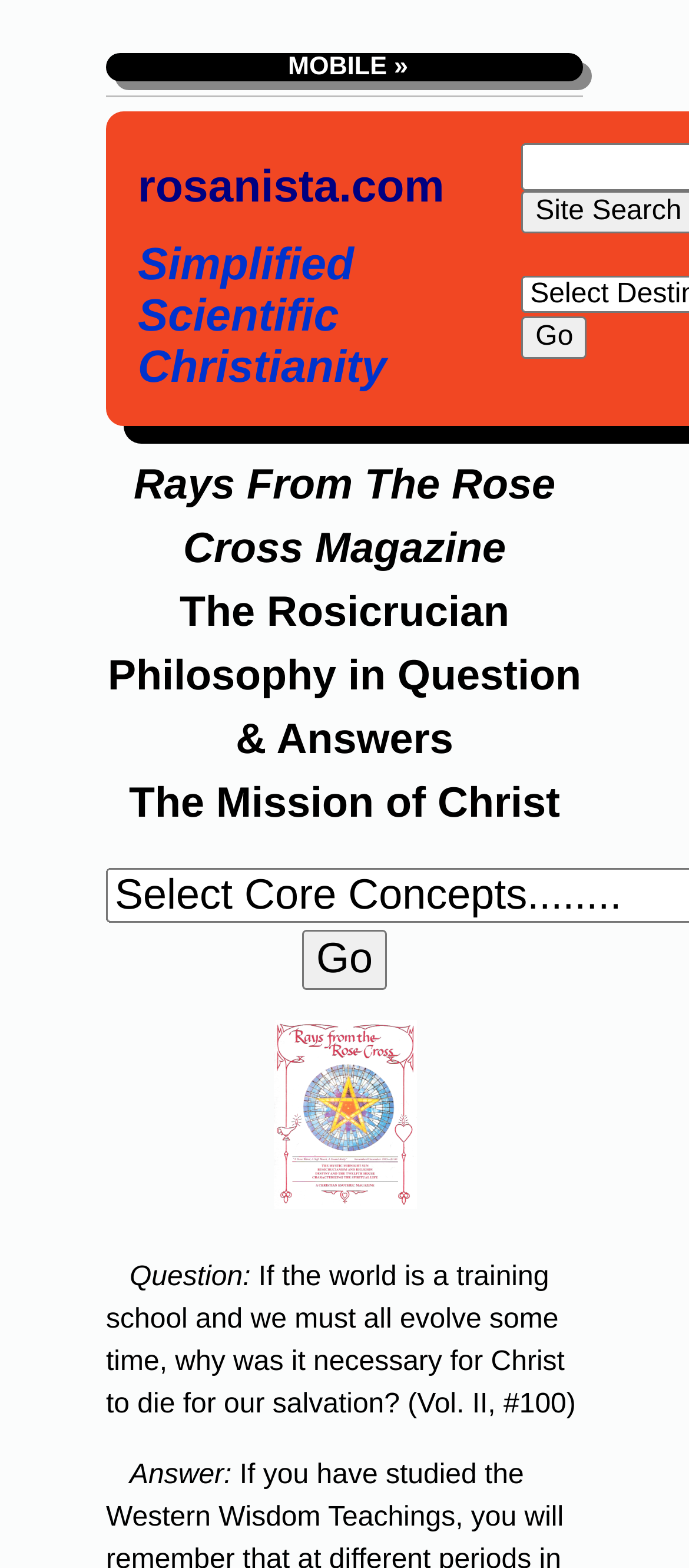What is the topic of the question and answer section?
Refer to the image and respond with a one-word or short-phrase answer.

The Mission of Christ